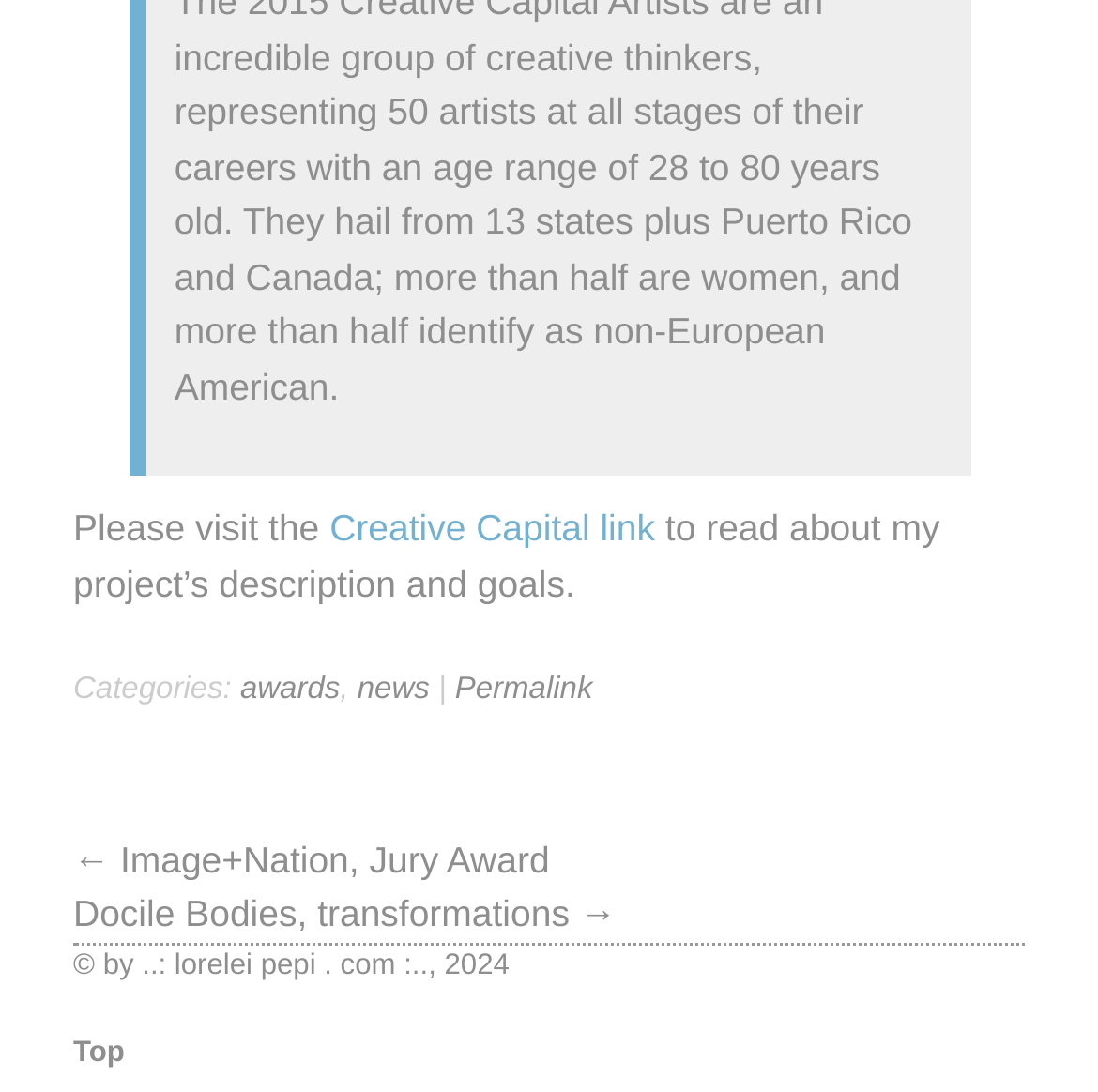Analyze the image and give a detailed response to the question:
What is the year of the copyright?

The year of the copyright can be found at the bottom of the webpage, in the copyright section, where it says '© by ..: lorelei pepi. com :.., 2024'.